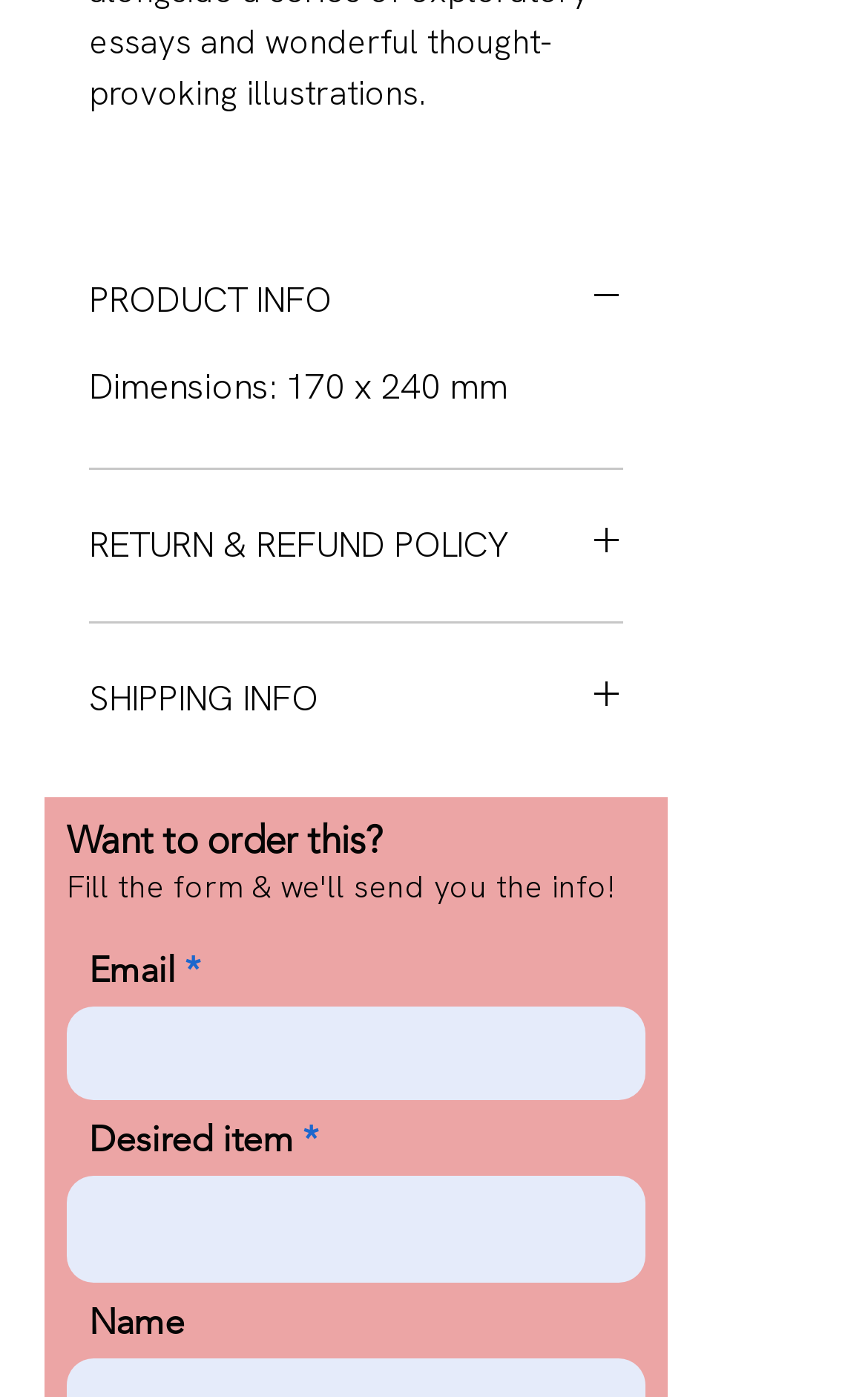Use a single word or phrase to answer the question: What is the size of the product?

170 x 240 mm